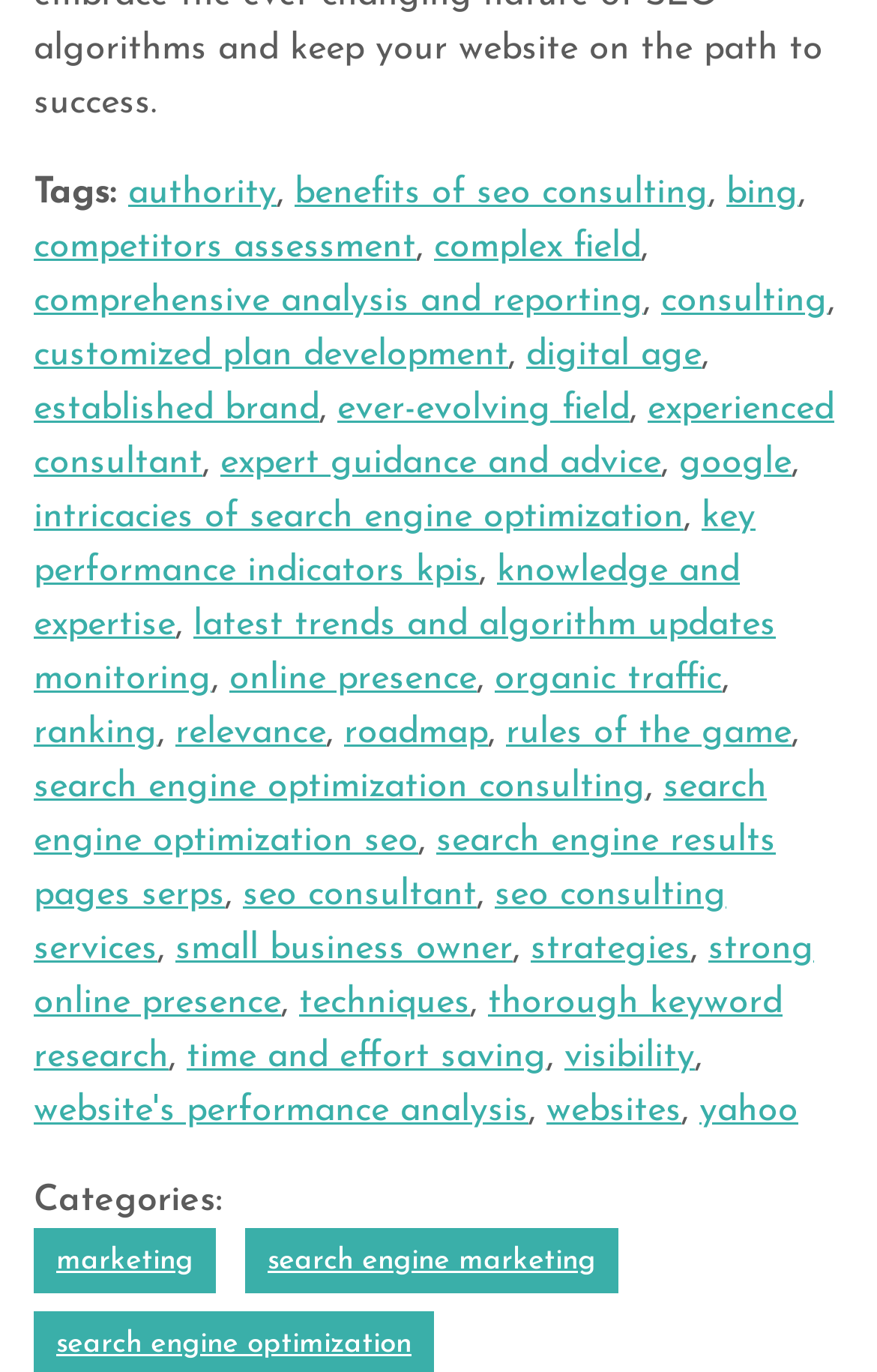Identify the bounding box coordinates of the area that should be clicked in order to complete the given instruction: "Click on the link 'benefits of seo consulting'". The bounding box coordinates should be four float numbers between 0 and 1, i.e., [left, top, right, bottom].

[0.336, 0.127, 0.808, 0.153]